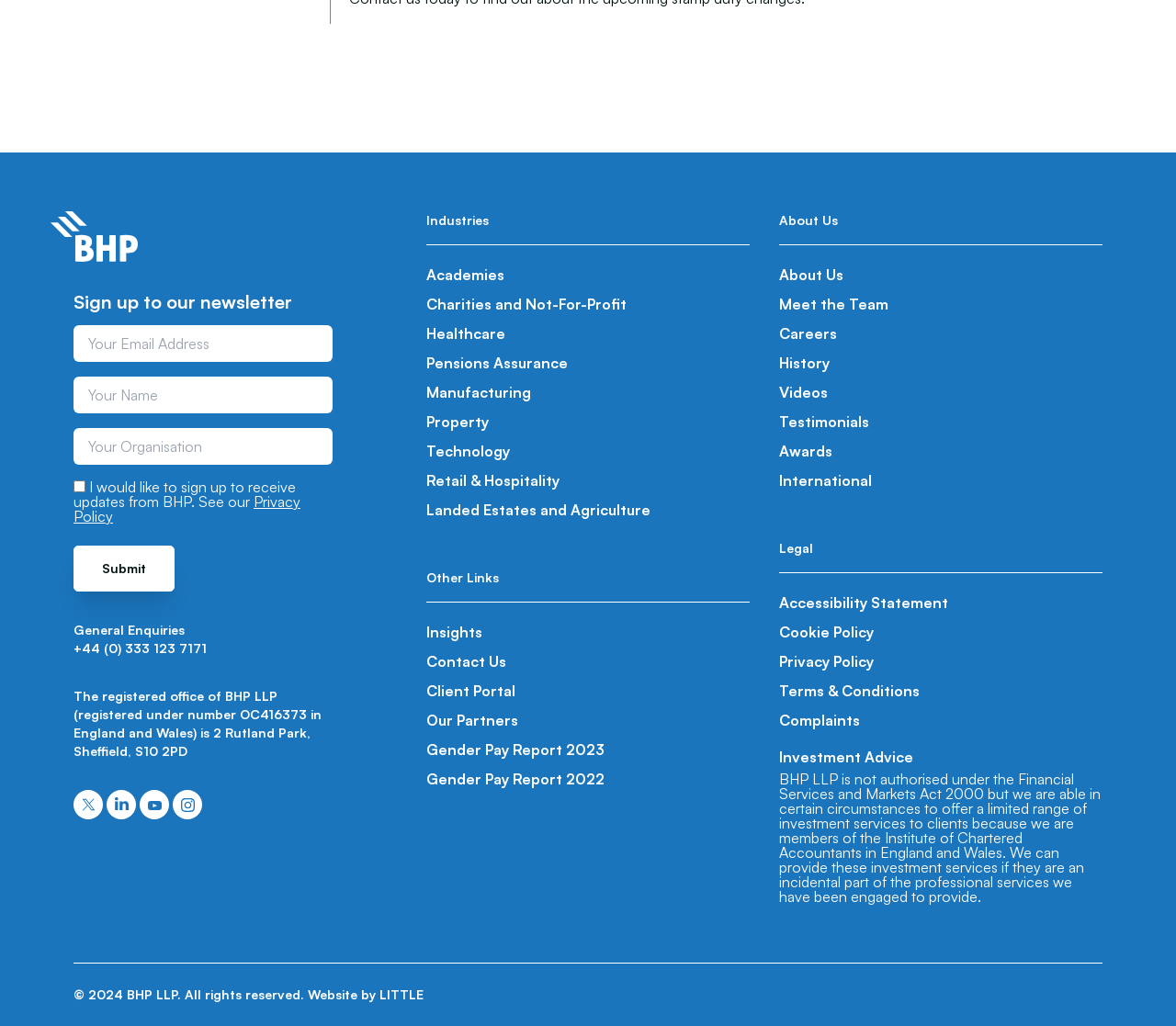What is the address of the registered office?
Using the image, provide a detailed and thorough answer to the question.

The address of the registered office of BHP LLP can be found in the static text element, which states that the registered office is located at 2 Rutland Park, Sheffield, S10 2PD.